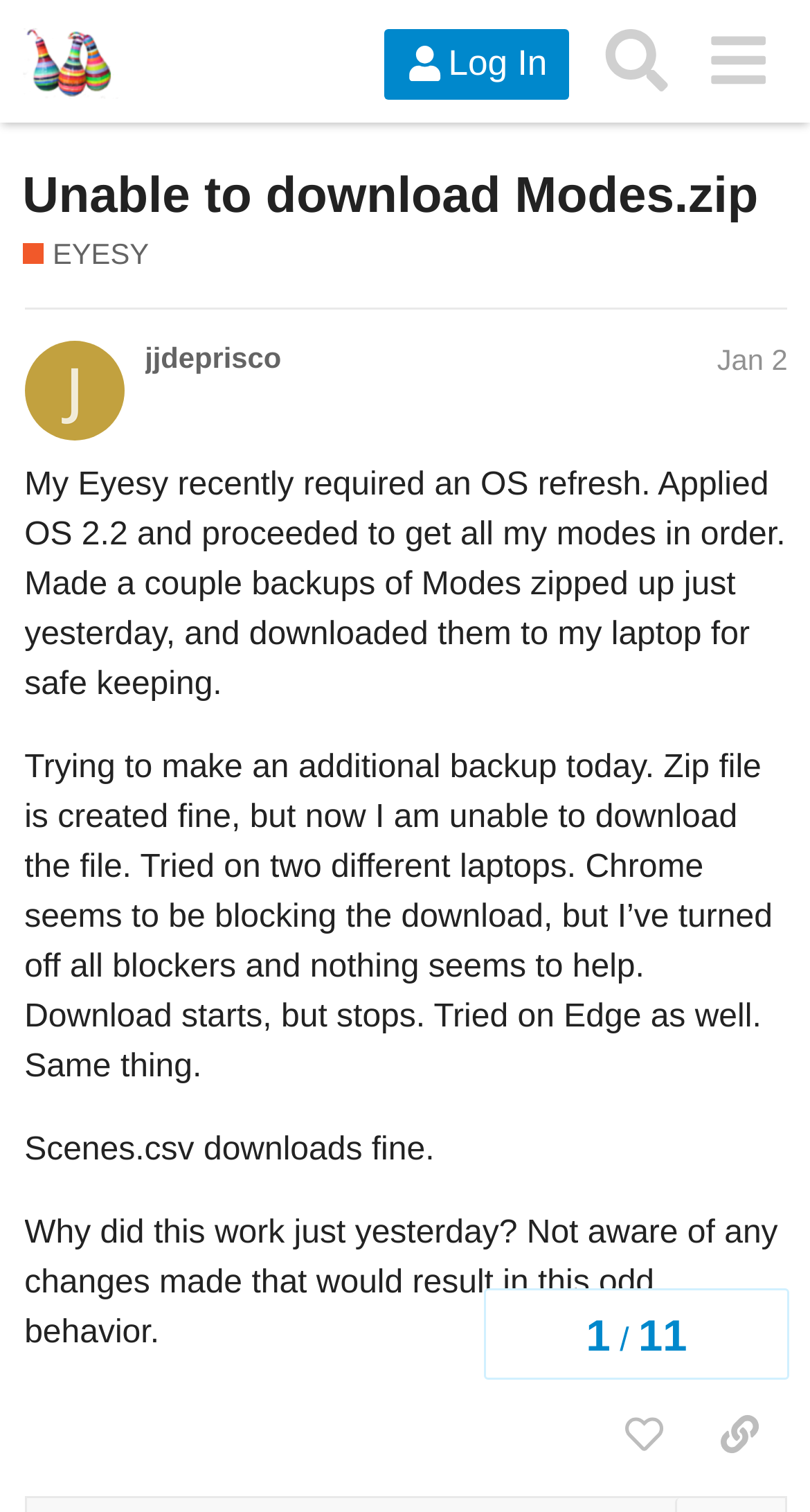Locate the bounding box coordinates of the element that needs to be clicked to carry out the instruction: "View the topic progress". The coordinates should be given as four float numbers ranging from 0 to 1, i.e., [left, top, right, bottom].

[0.597, 0.852, 0.974, 0.913]